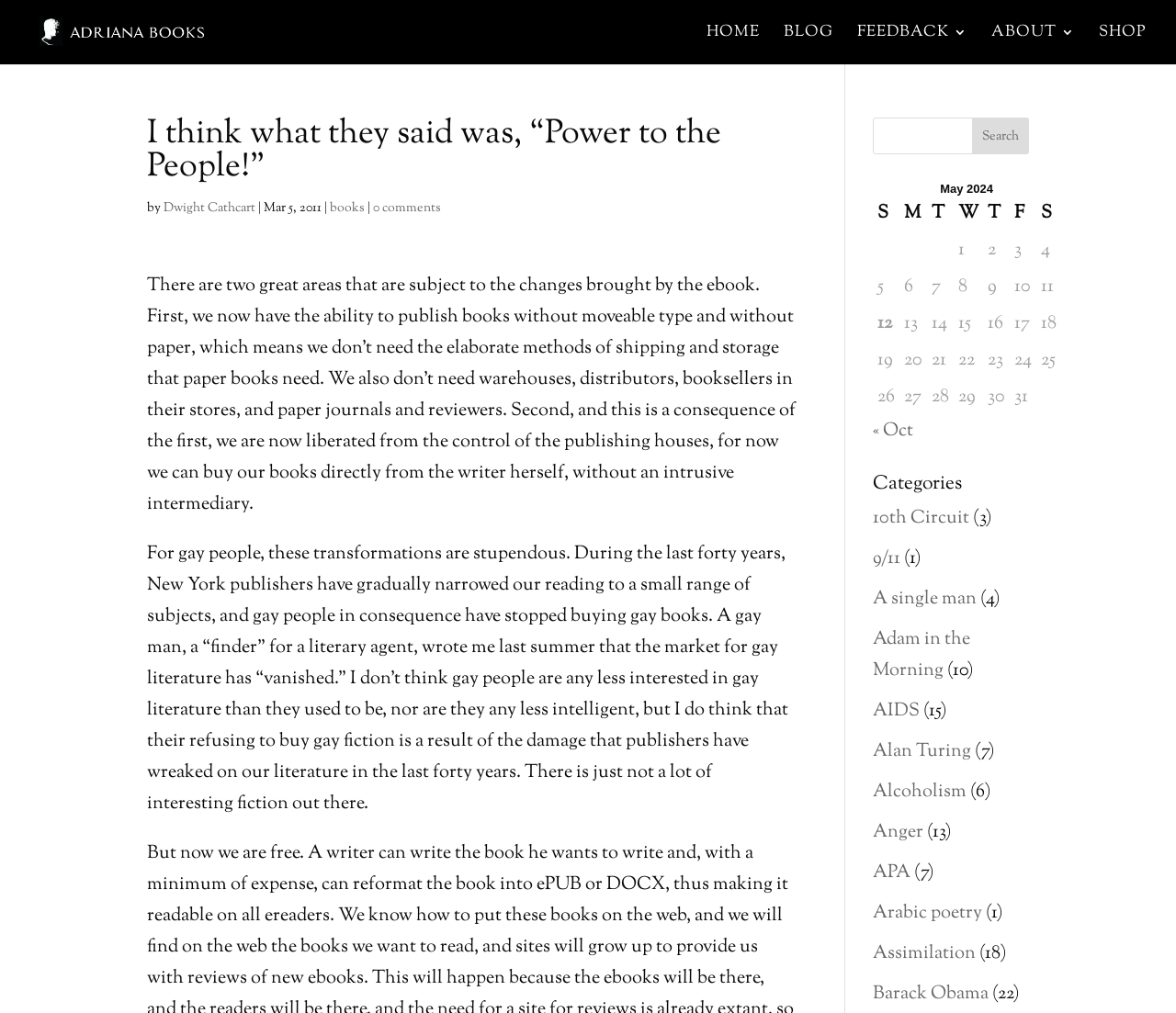Please determine the bounding box coordinates of the area that needs to be clicked to complete this task: 'Search for something'. The coordinates must be four float numbers between 0 and 1, formatted as [left, top, right, bottom].

None